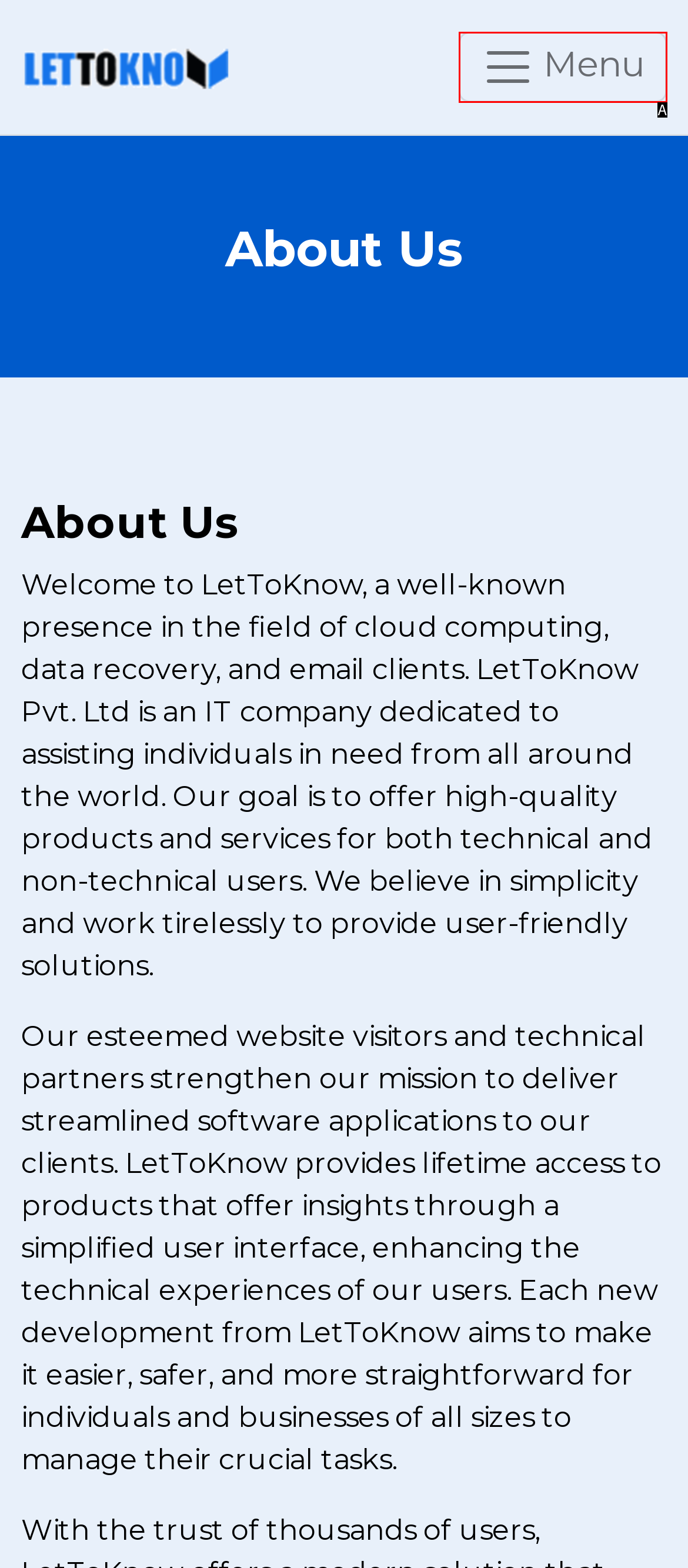Examine the description: Menu and indicate the best matching option by providing its letter directly from the choices.

A